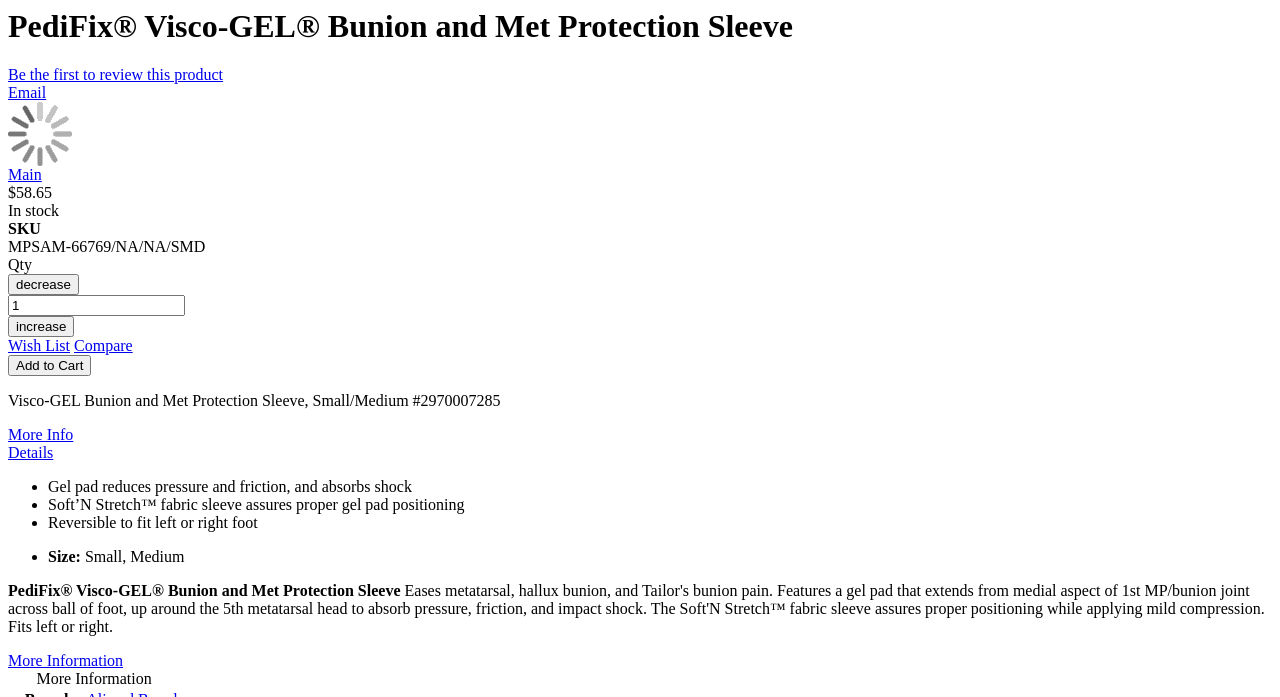Use a single word or phrase to answer the question:
Is the product in stock?

Yes